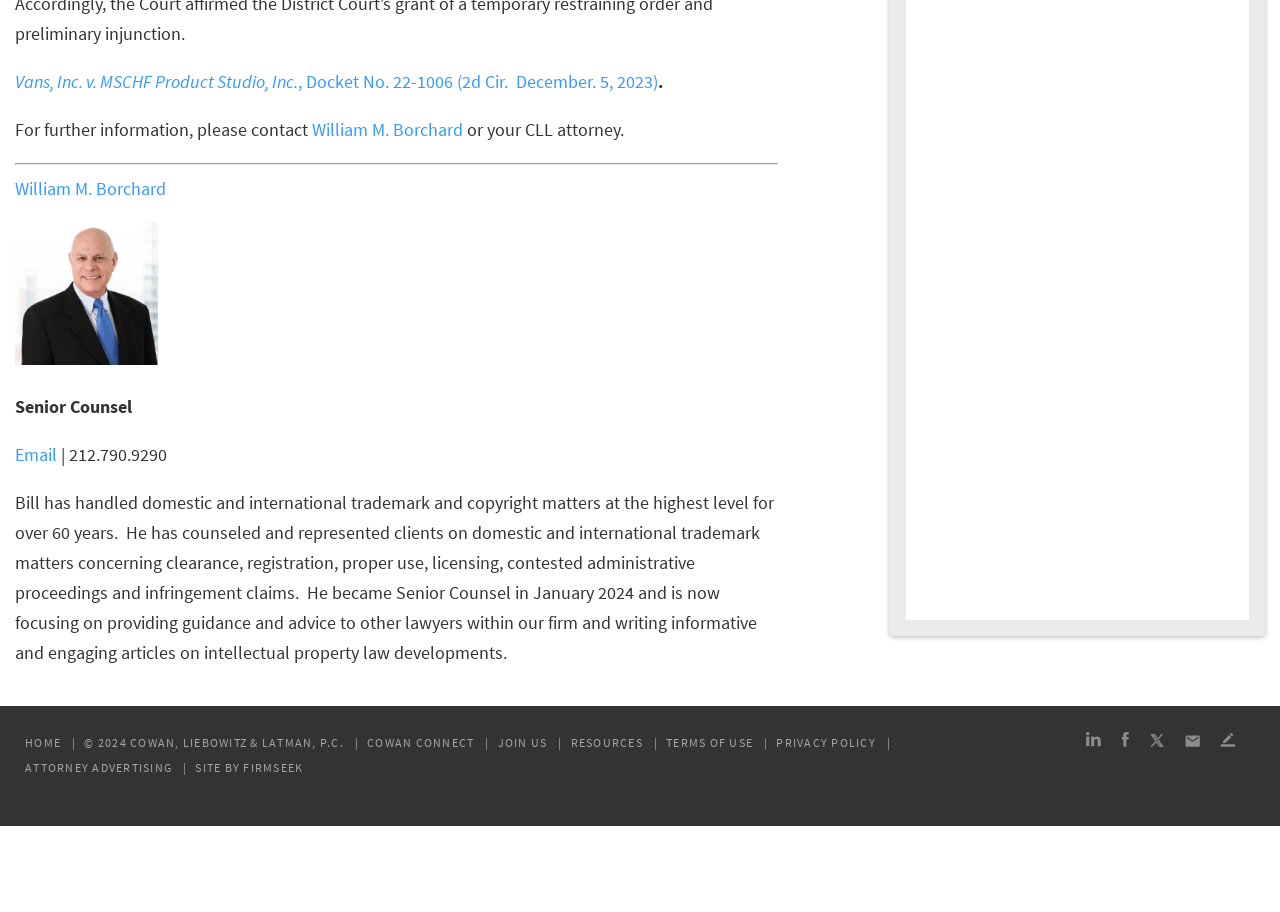How many navigation links are there at the bottom?
Using the information from the image, answer the question thoroughly.

I counted the navigation links at the bottom of the page, which are HOME, COWAN CONNECT, JOIN US, RESOURCES, TERMS OF USE, and PRIVACY POLICY, and found that there are 6 links in total.